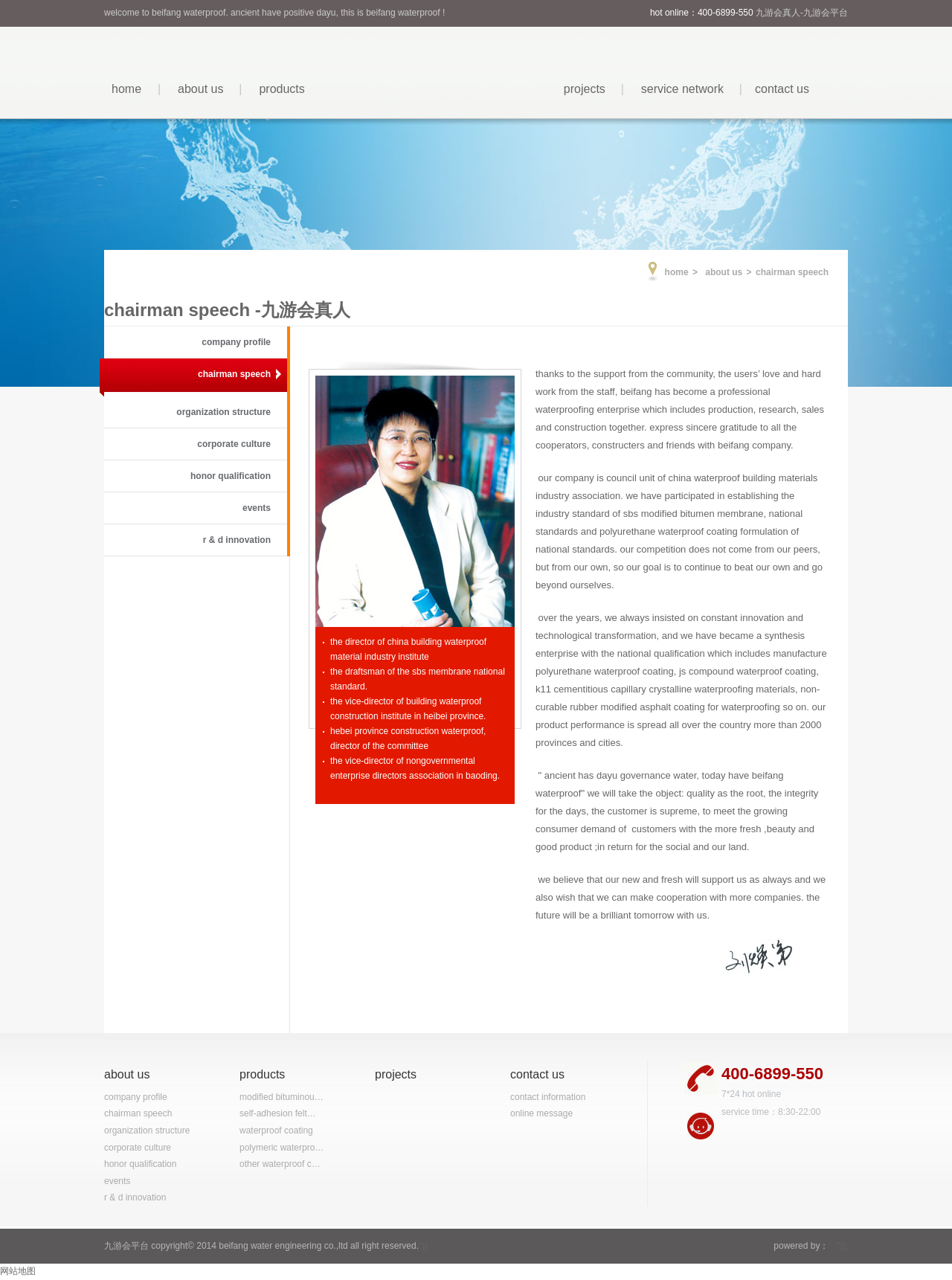What is the company's goal?
Using the screenshot, give a one-word or short phrase answer.

to continue to beat our own and go beyond ourselves